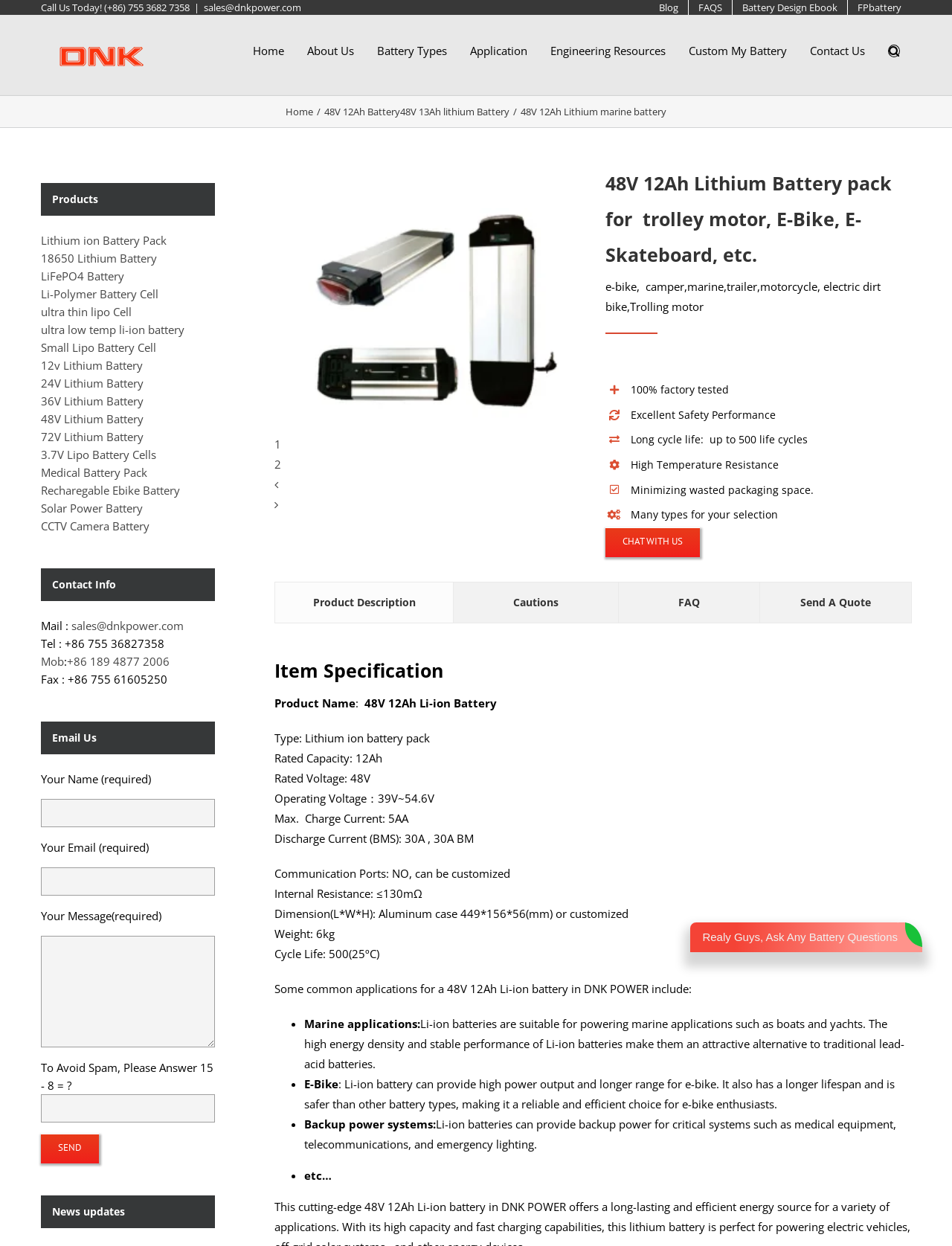Identify the bounding box coordinates of the clickable region to carry out the given instruction: "Click the 'About Us' link".

[0.31, 0.013, 0.384, 0.069]